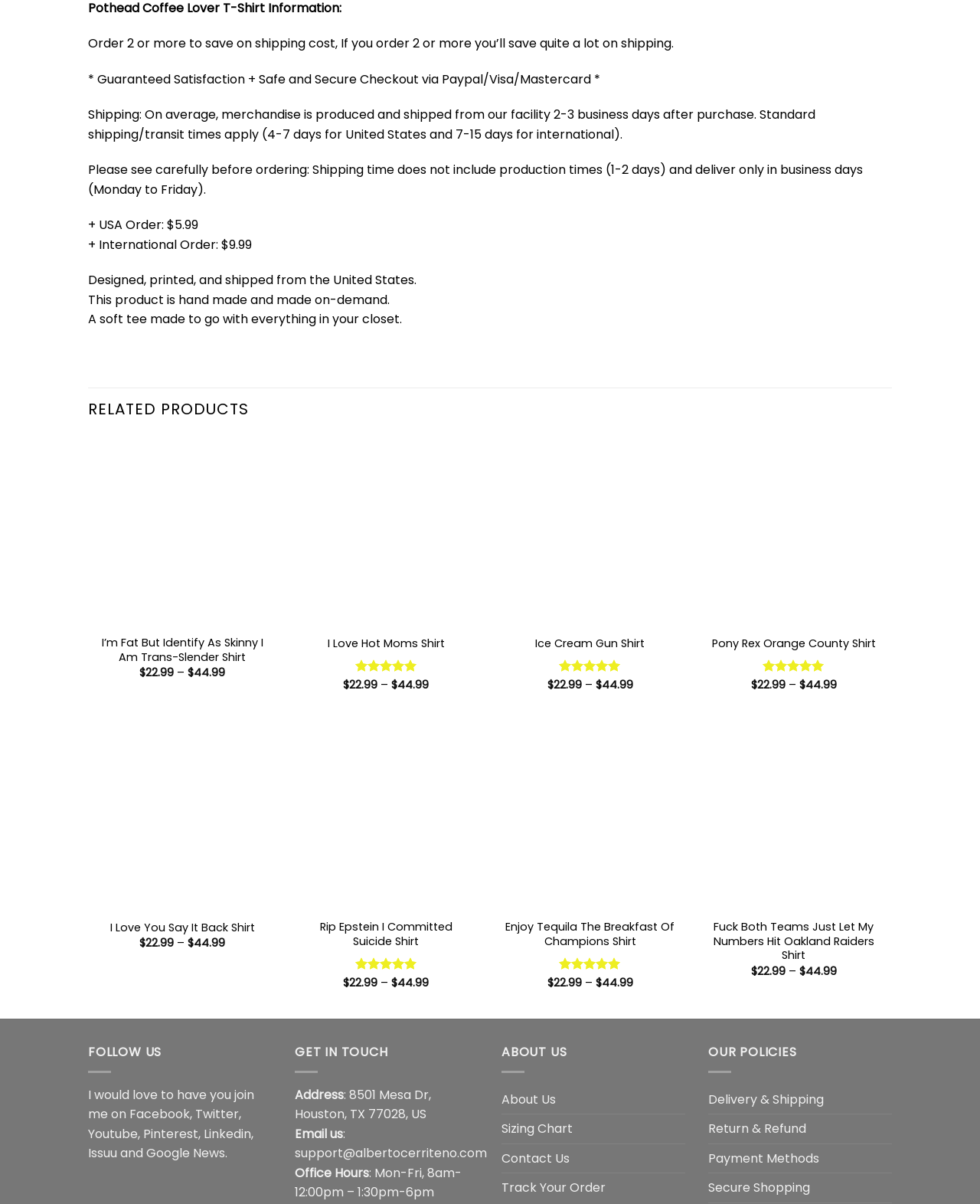What is the price range of the shirts?
Using the details from the image, give an elaborate explanation to answer the question.

The price range of the shirts can be determined by looking at the prices mentioned next to each shirt, which range from '$22.99' to '$44.99'.